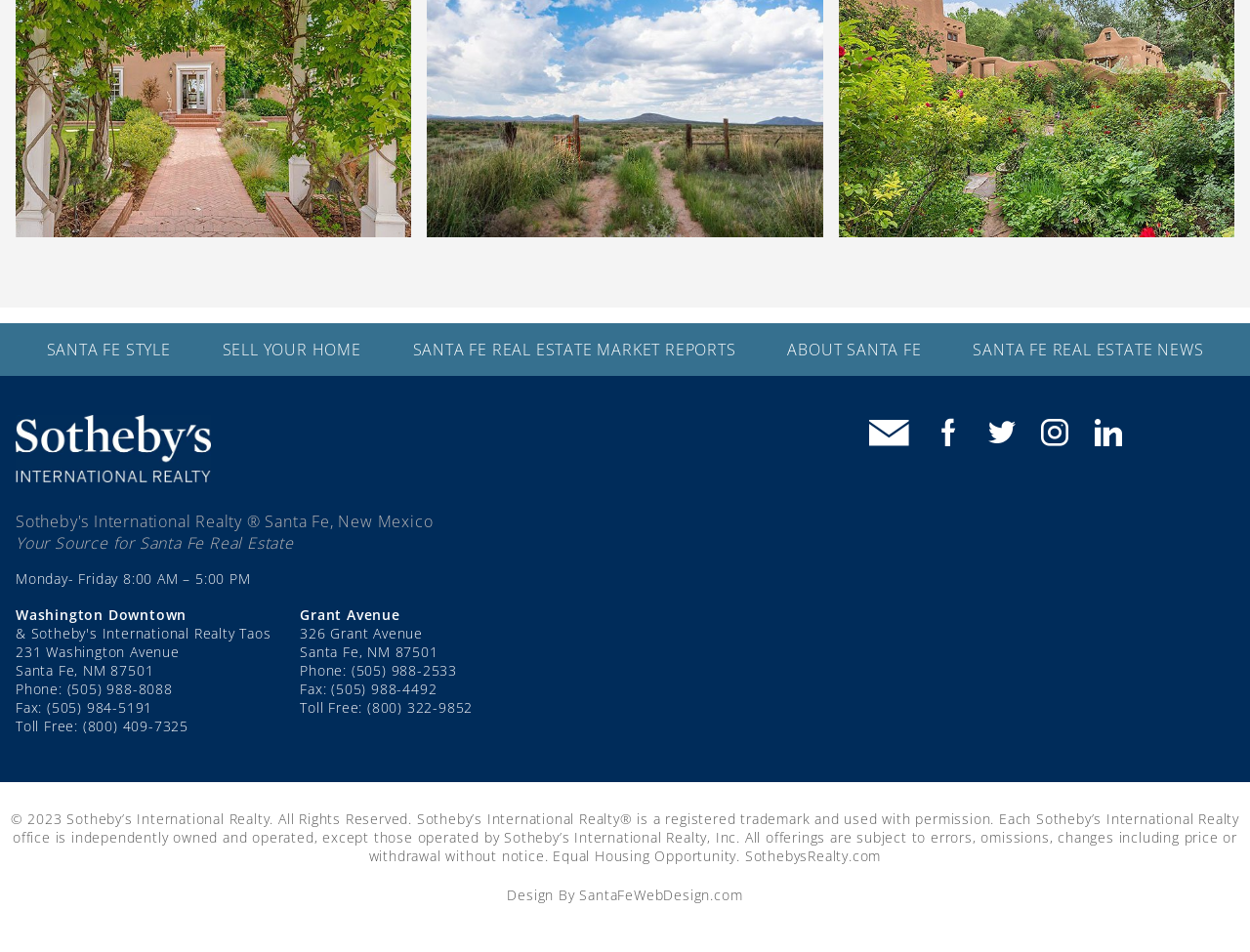Locate the bounding box coordinates of the clickable element to fulfill the following instruction: "Call the office at '(505) 988-8088'". Provide the coordinates as four float numbers between 0 and 1 in the format [left, top, right, bottom].

[0.054, 0.714, 0.138, 0.733]